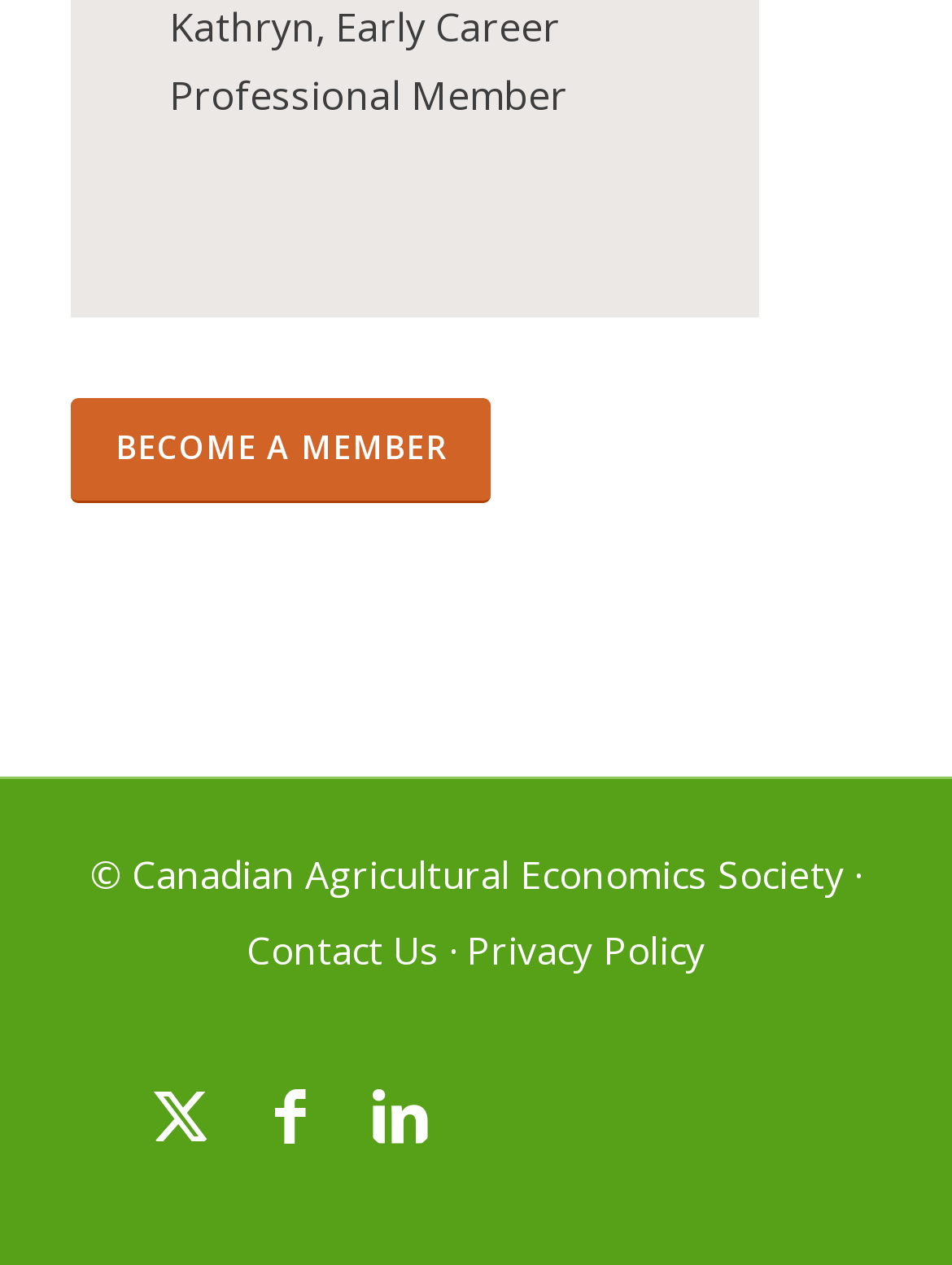How many links are there in the footer?
Please elaborate on the answer to the question with detailed information.

There are four links in the footer of the webpage, which are 'Contact Us', 'Privacy Policy', 'Link to X', and 'Link to Facebook', 'Link to LinkedIn'. These links are located at the bottom of the webpage and have distinct bounding box coordinates.